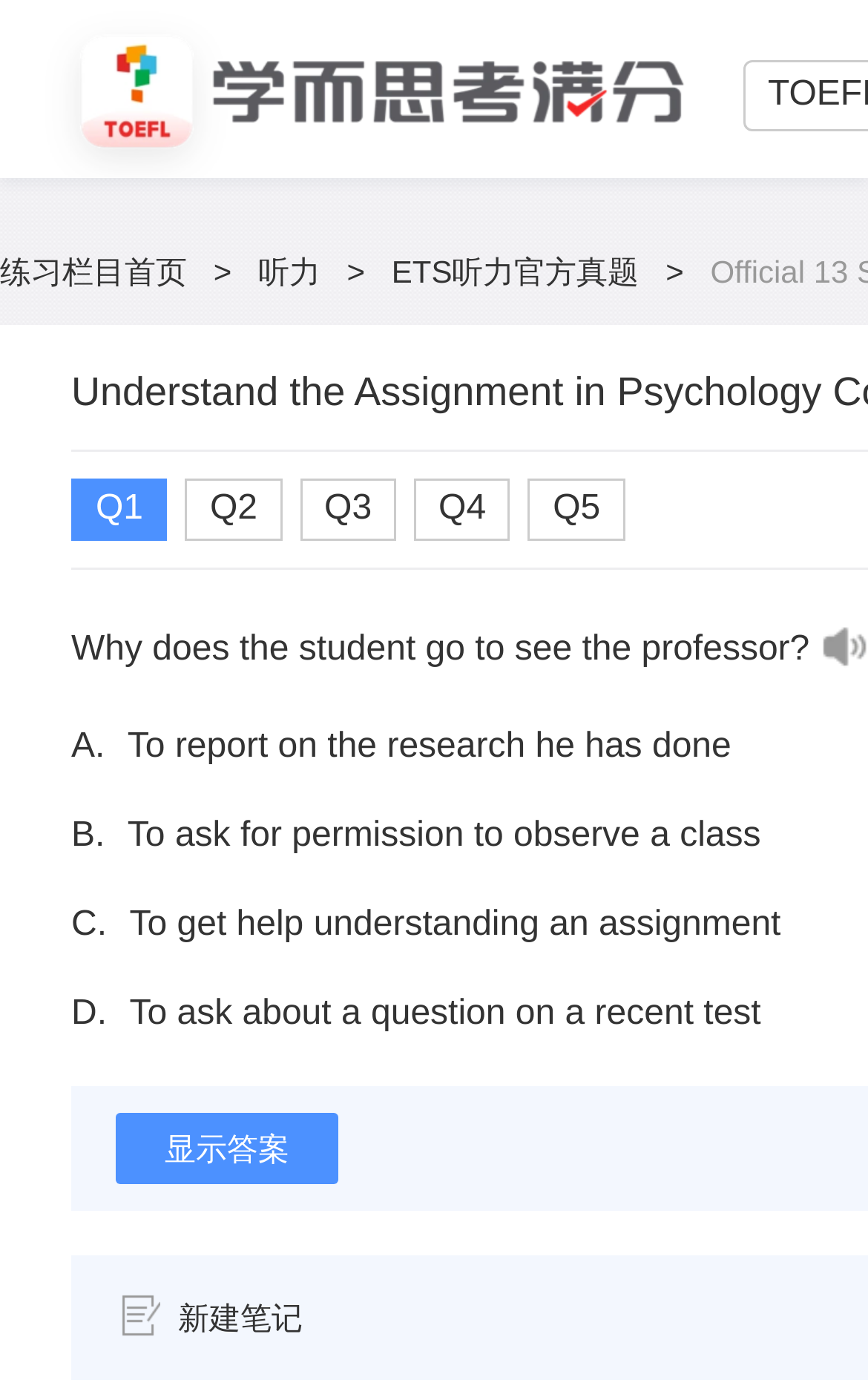Extract the bounding box of the UI element described as: "ETS听力官方真题".

[0.451, 0.181, 0.736, 0.207]